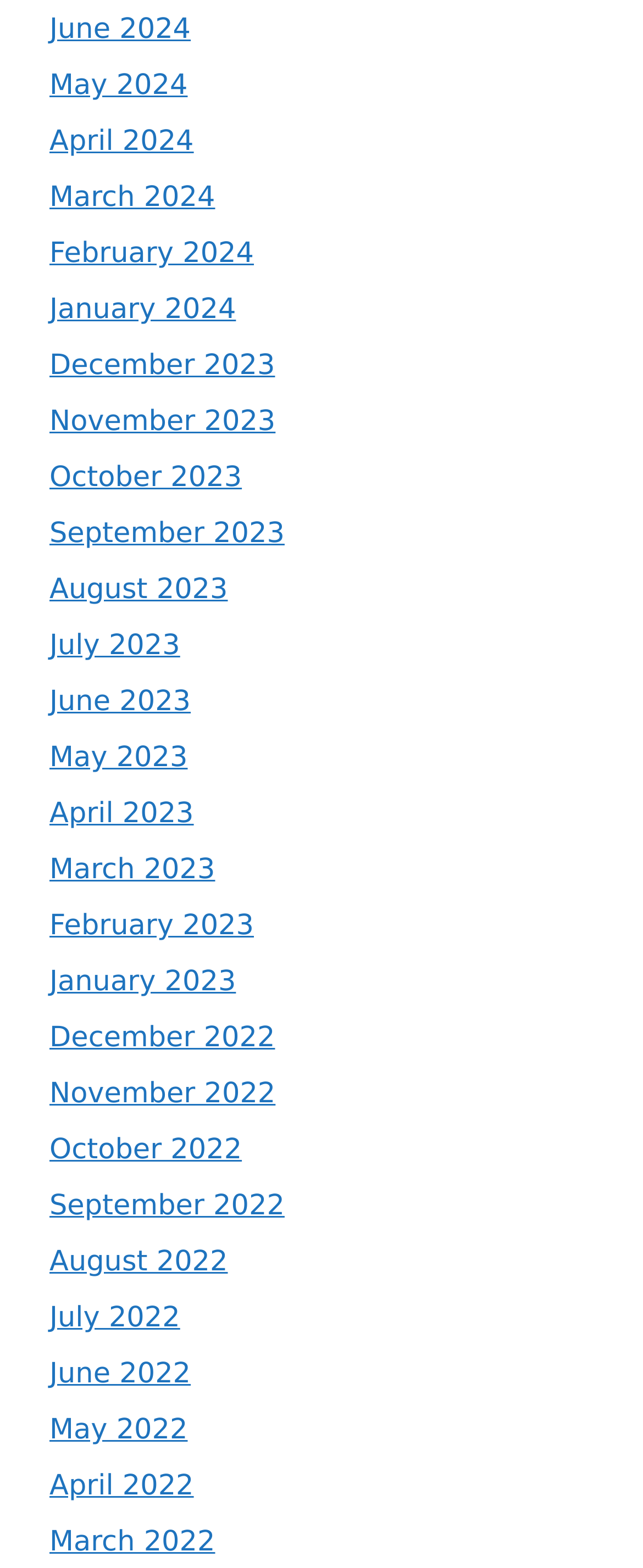Please identify the bounding box coordinates of the element I need to click to follow this instruction: "View June 2024".

[0.077, 0.008, 0.297, 0.029]